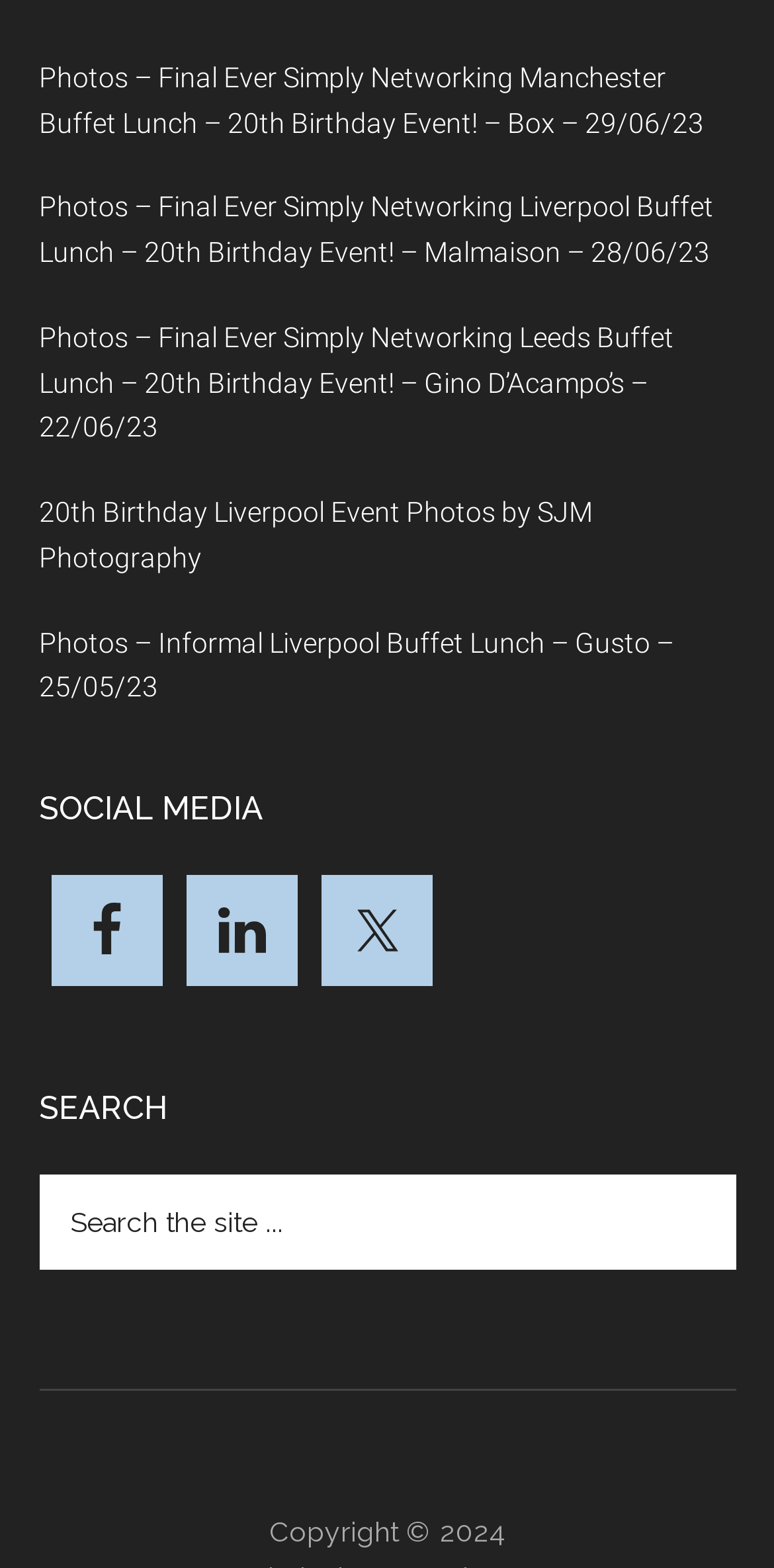Use a single word or phrase to answer the question: How many headings are there on the webpage?

2